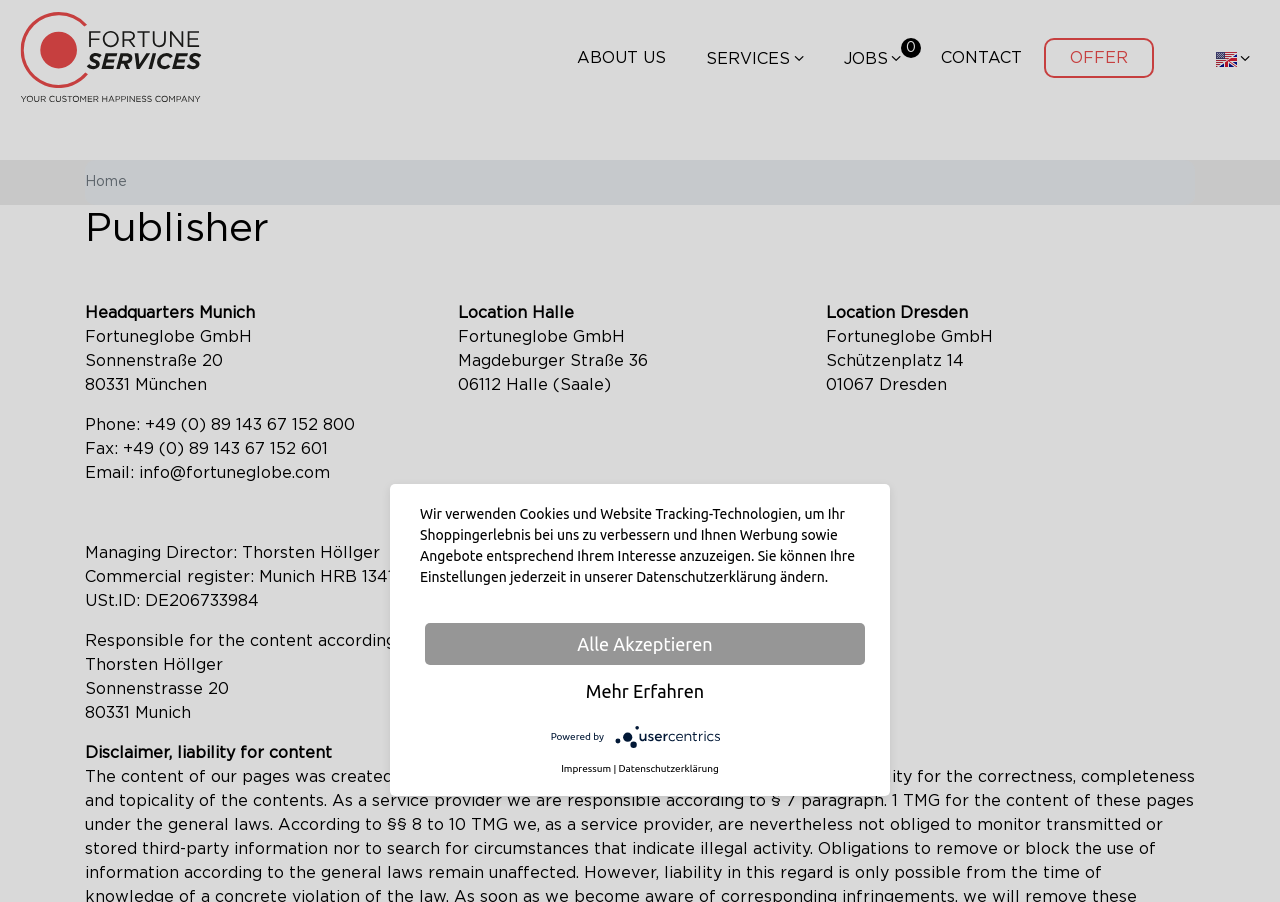Pinpoint the bounding box coordinates of the area that must be clicked to complete this instruction: "Click ABOUT US".

[0.435, 0.042, 0.536, 0.086]